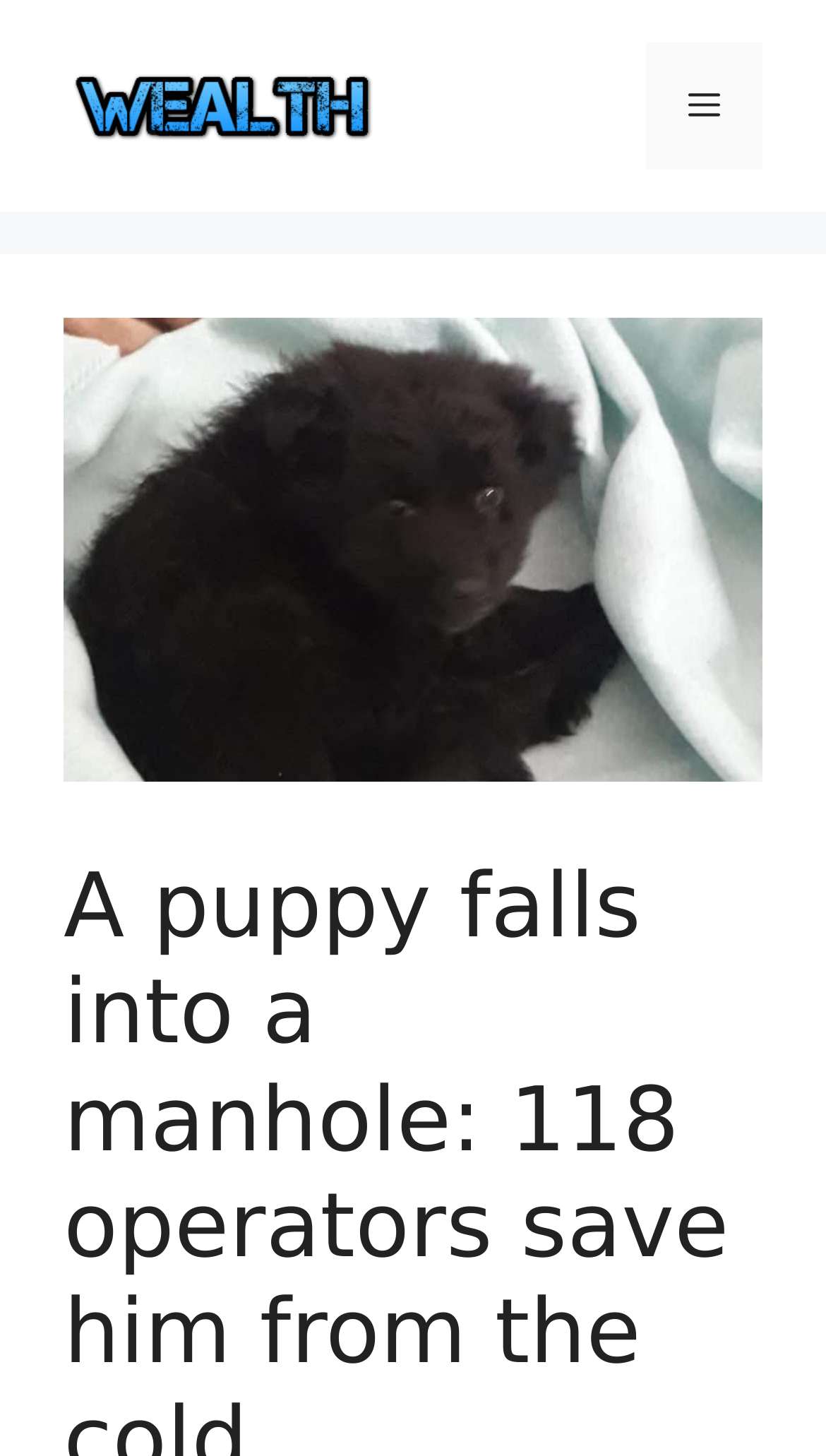Please determine the heading text of this webpage.

A puppy falls into a manhole: 118 operators save him from the cold